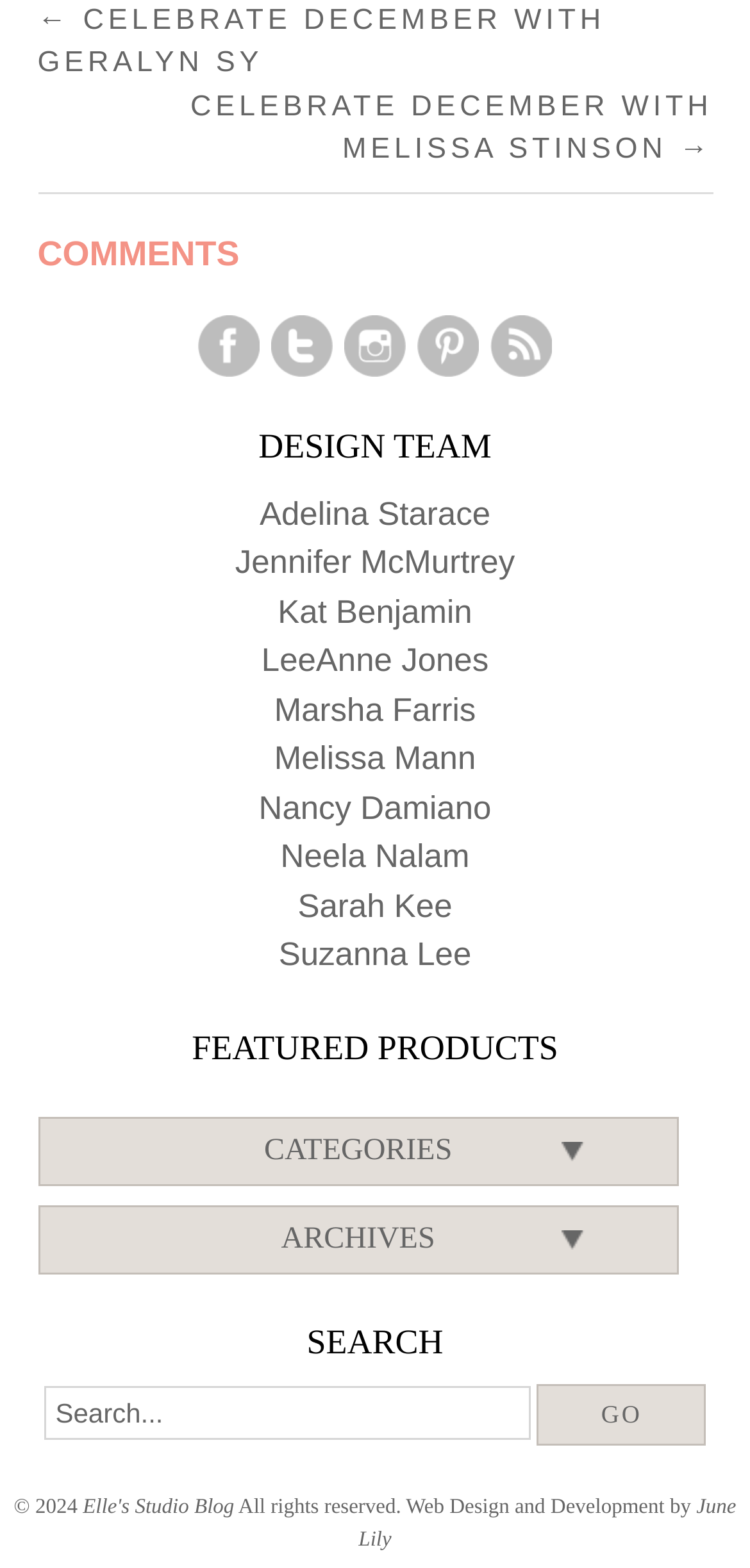How many headings are on the page?
Answer the question with a detailed and thorough explanation.

I counted the number of heading elements on the page, which are 'COMMENTS', 'DESIGN TEAM', 'FEATURED PRODUCTS', and 'SEARCH'.